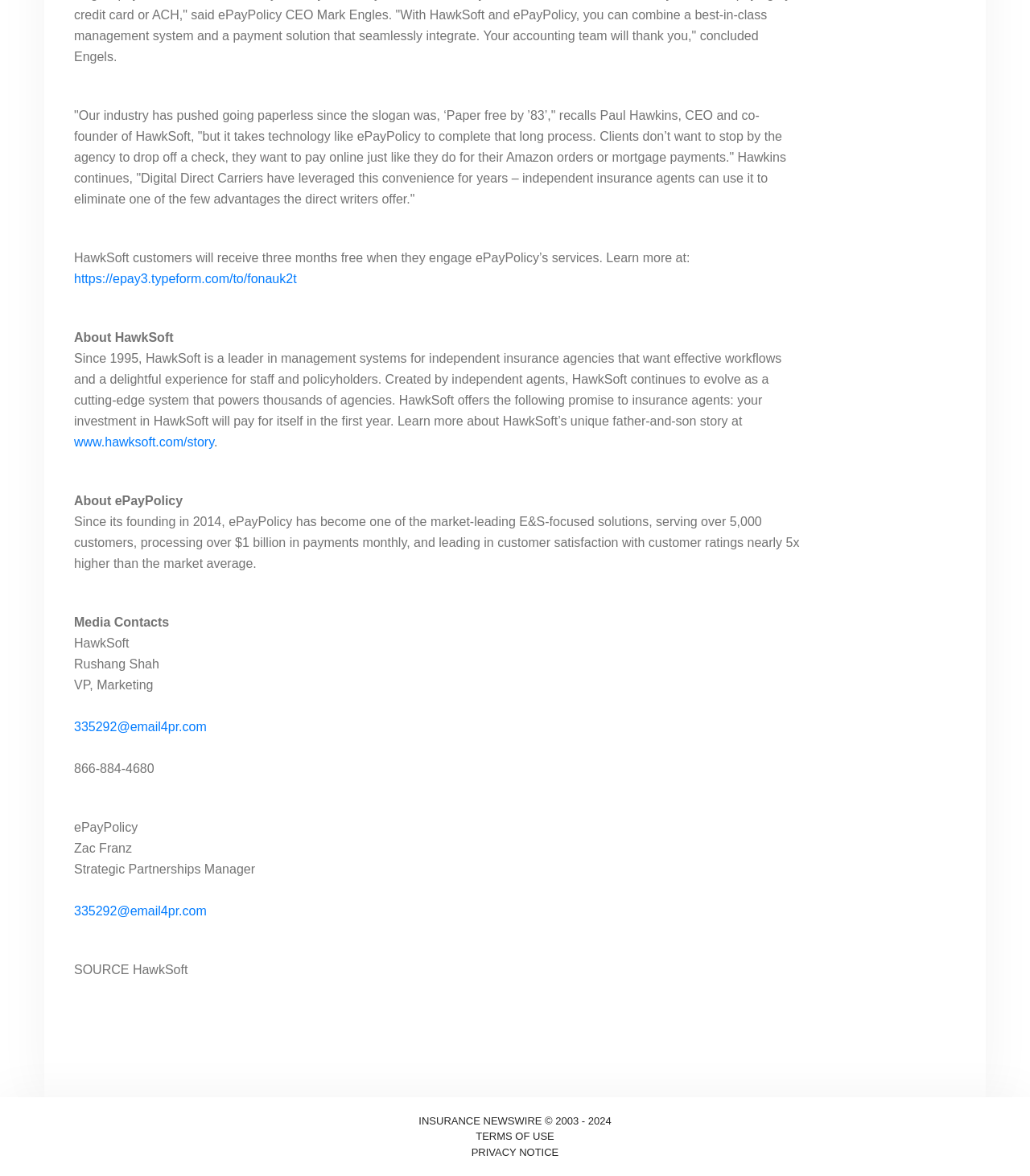Bounding box coordinates are specified in the format (top-left x, top-left y, bottom-right x, bottom-right y). All values are floating point numbers bounded between 0 and 1. Please provide the bounding box coordinate of the region this sentence describes: Noble Newman

None